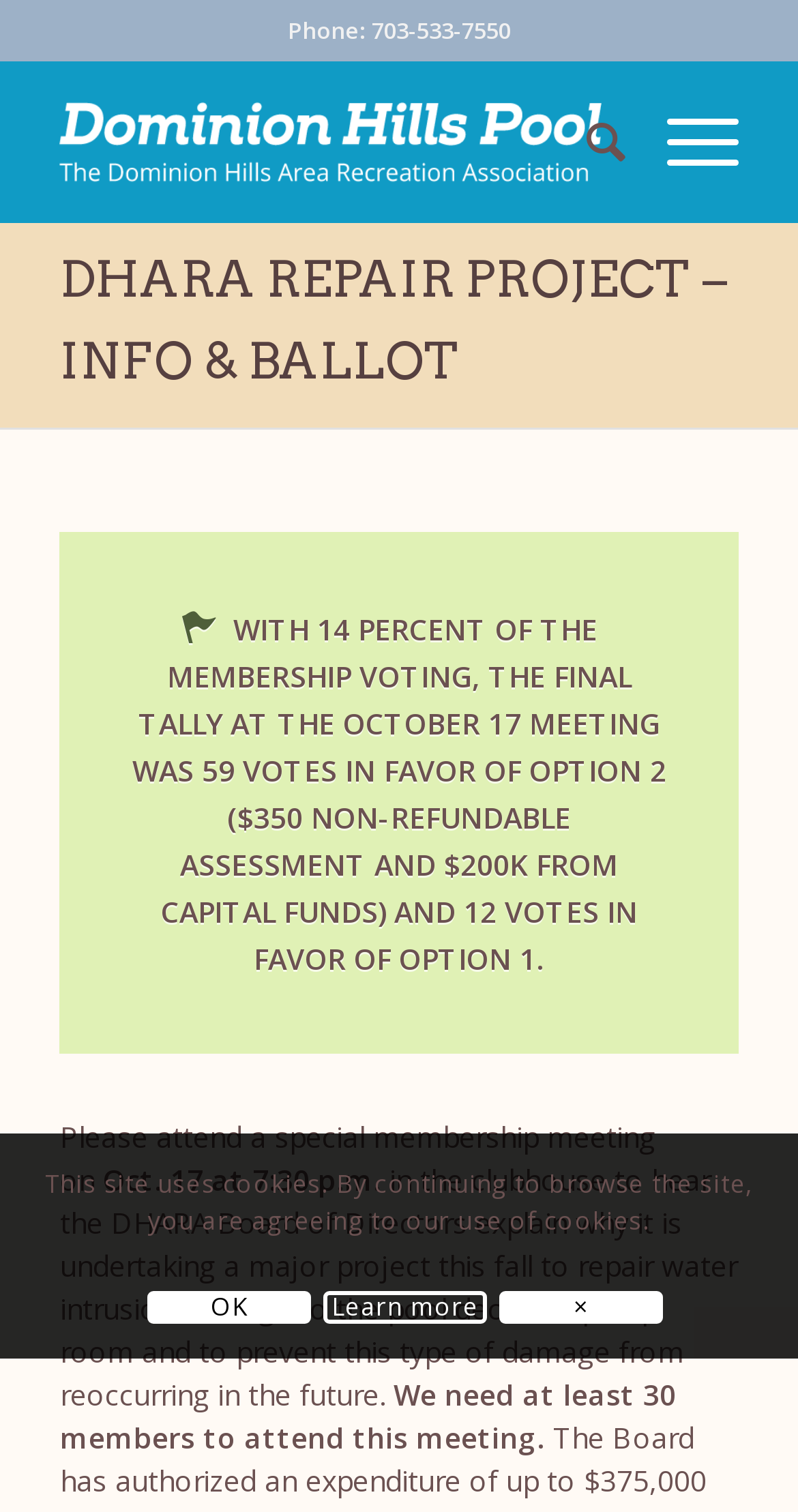Identify and provide the title of the webpage.

DHARA REPAIR PROJECT – INFO & BALLOT